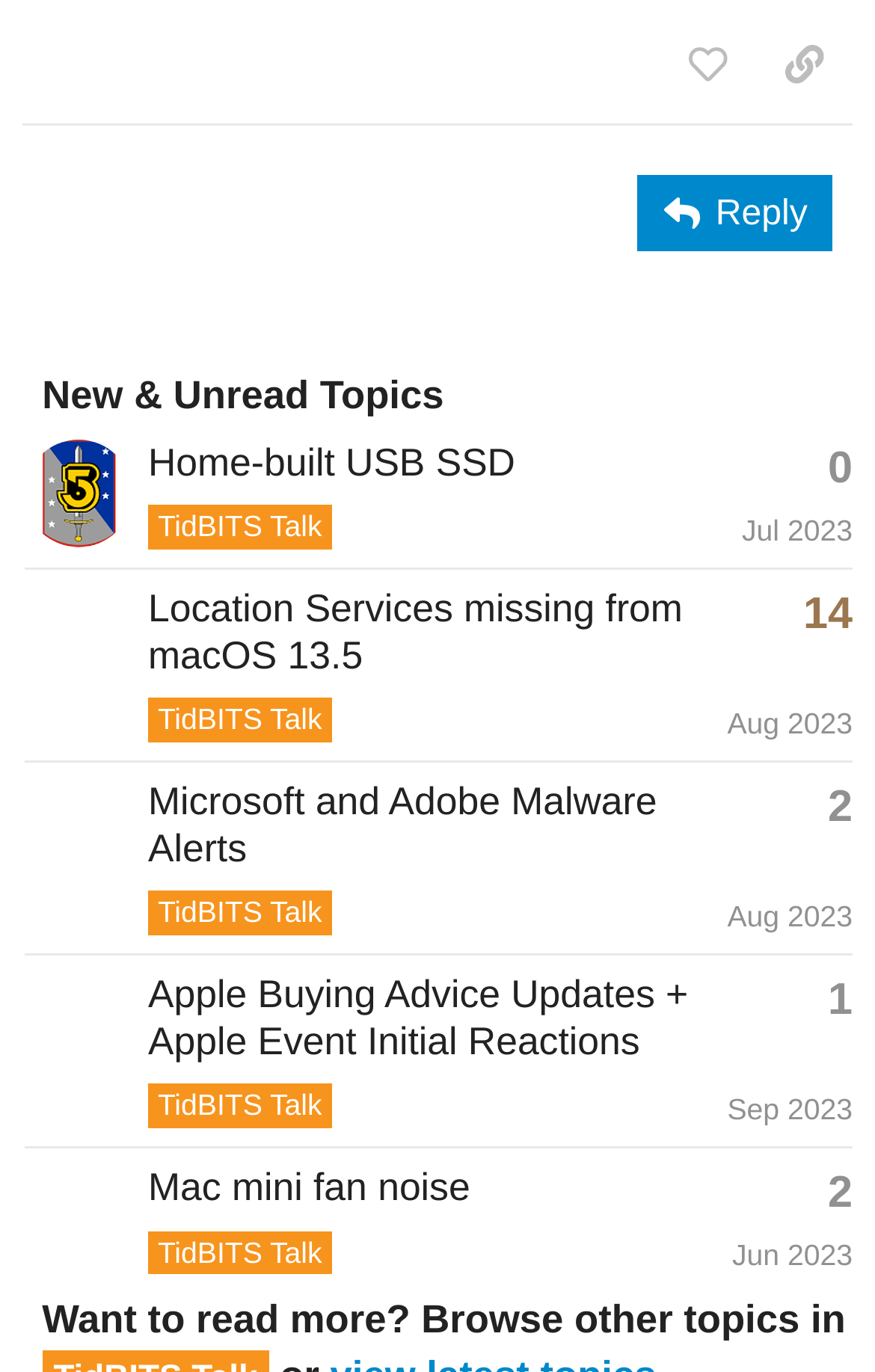Find the bounding box coordinates for the area you need to click to carry out the instruction: "Copy a link to this post to clipboard". The coordinates should be four float numbers between 0 and 1, indicated as [left, top, right, bottom].

[0.864, 0.016, 0.974, 0.076]